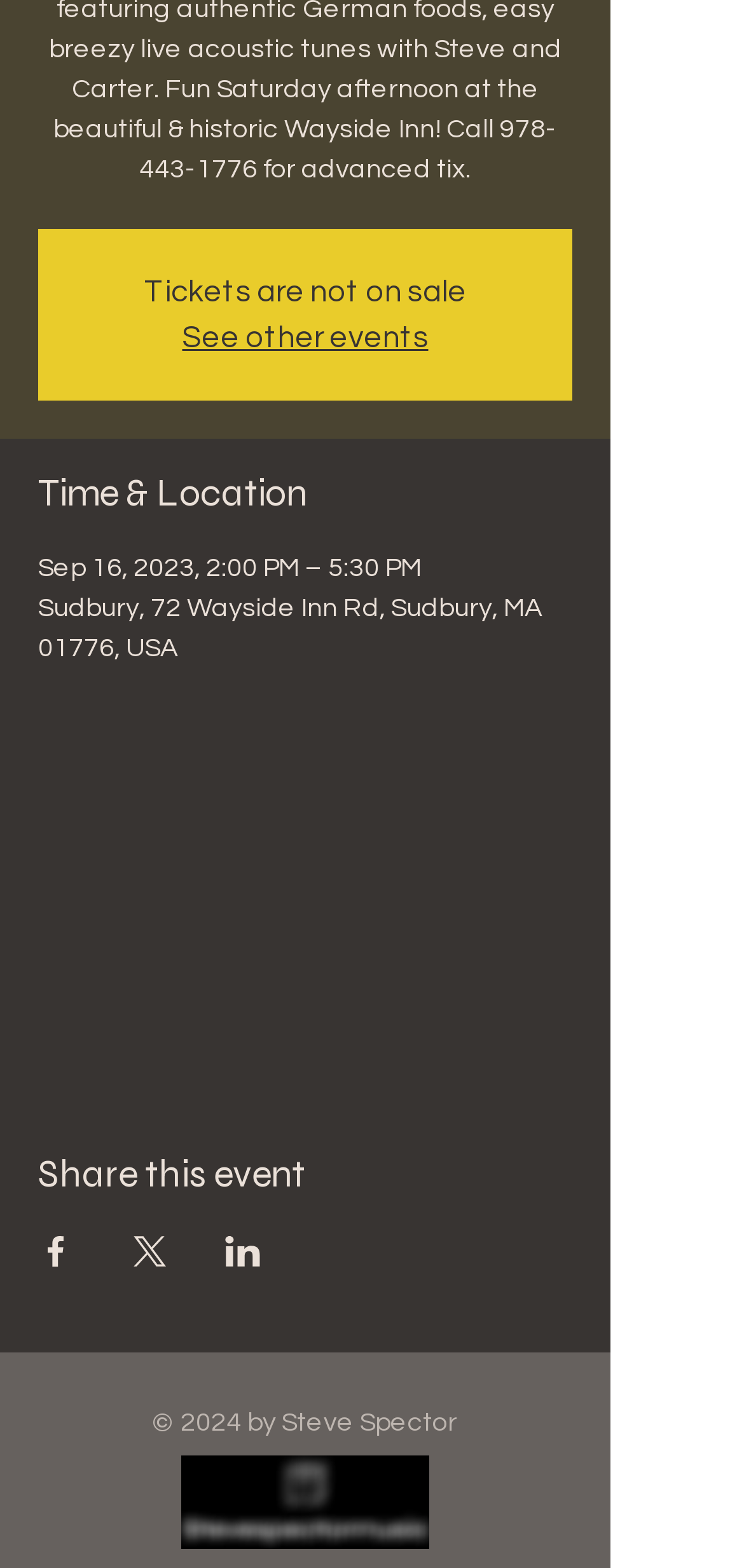Using the provided description: "alt="Event location map"", find the bounding box coordinates of the corresponding UI element. The output should be four float numbers between 0 and 1, in the format [left, top, right, bottom].

[0.0, 0.47, 0.821, 0.689]